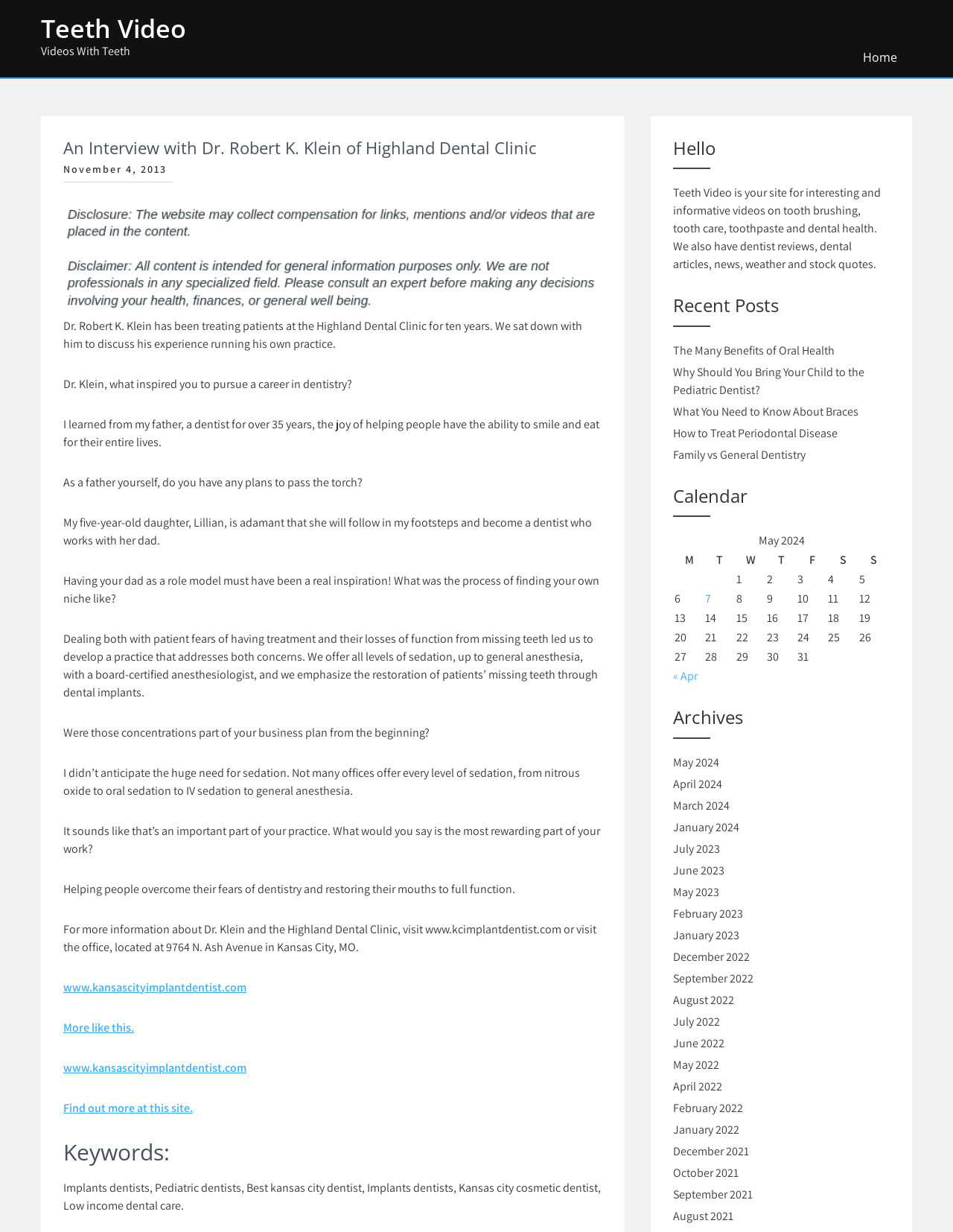Please specify the bounding box coordinates for the clickable region that will help you carry out the instruction: "Visit the website of Dr. Klein and the Highland Dental Clinic".

[0.066, 0.795, 0.259, 0.807]